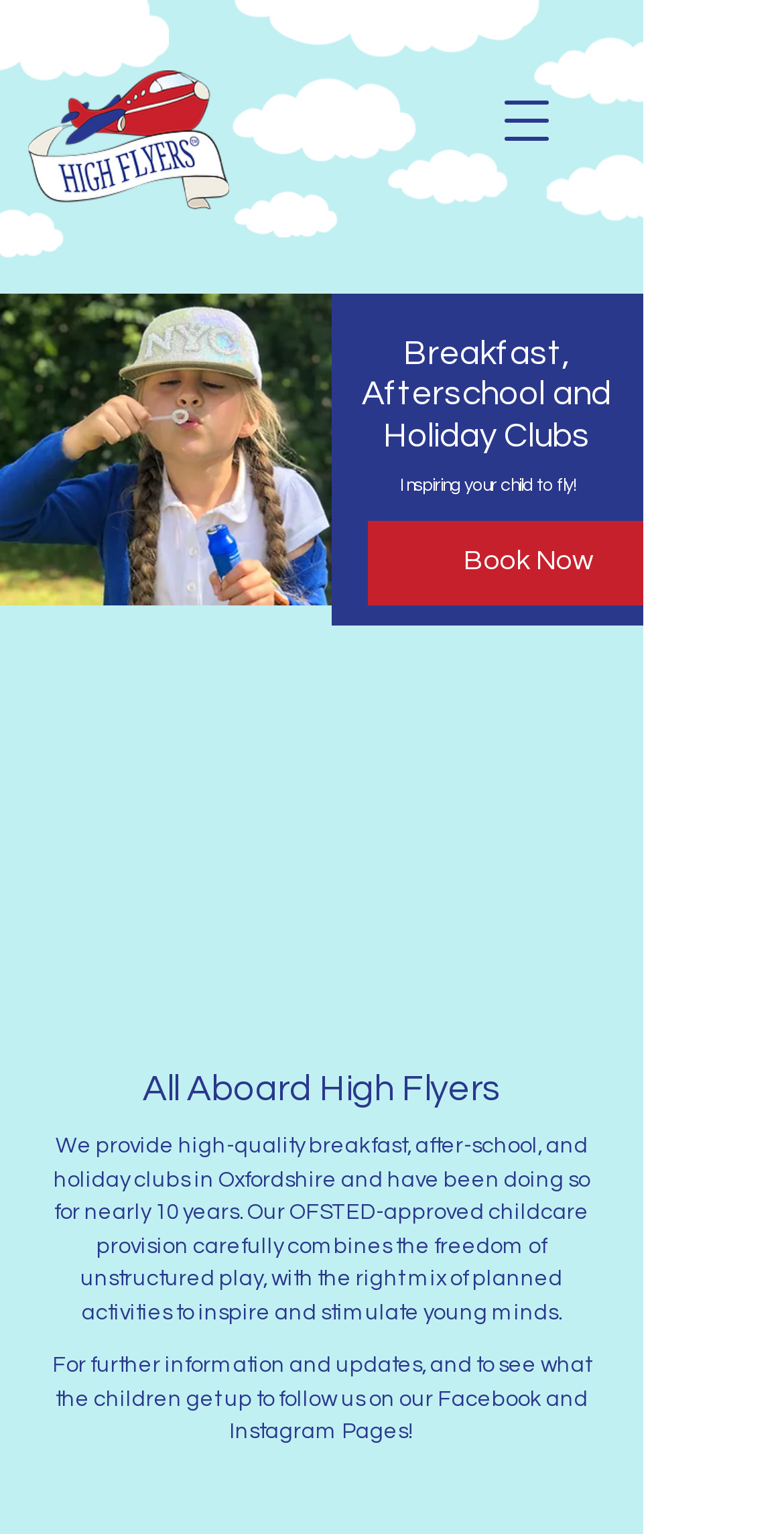Locate and extract the headline of this webpage.

Breakfast, Afterschool and Holiday Clubs